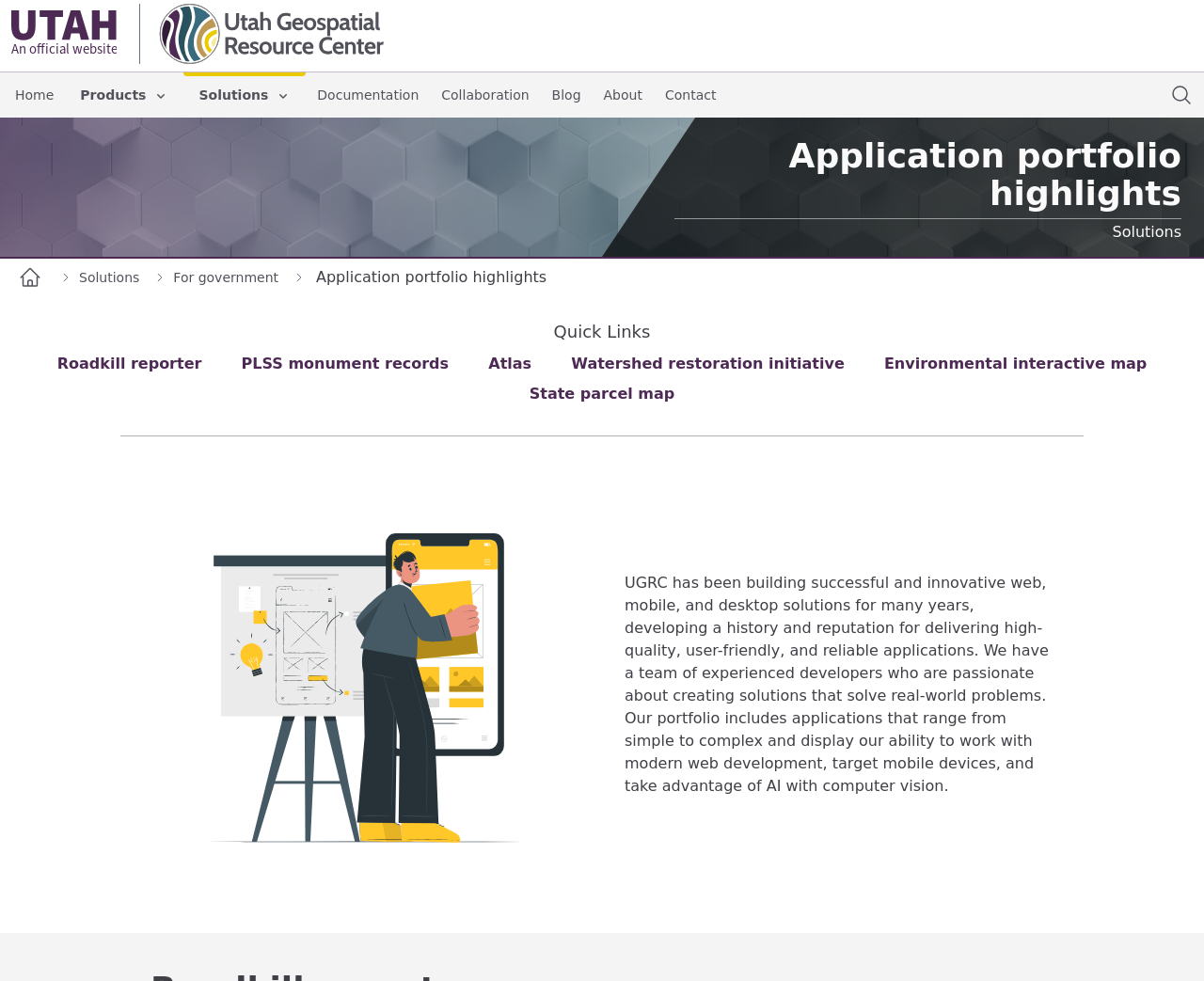Please respond to the question using a single word or phrase:
How many links are there in the main navigation?

7